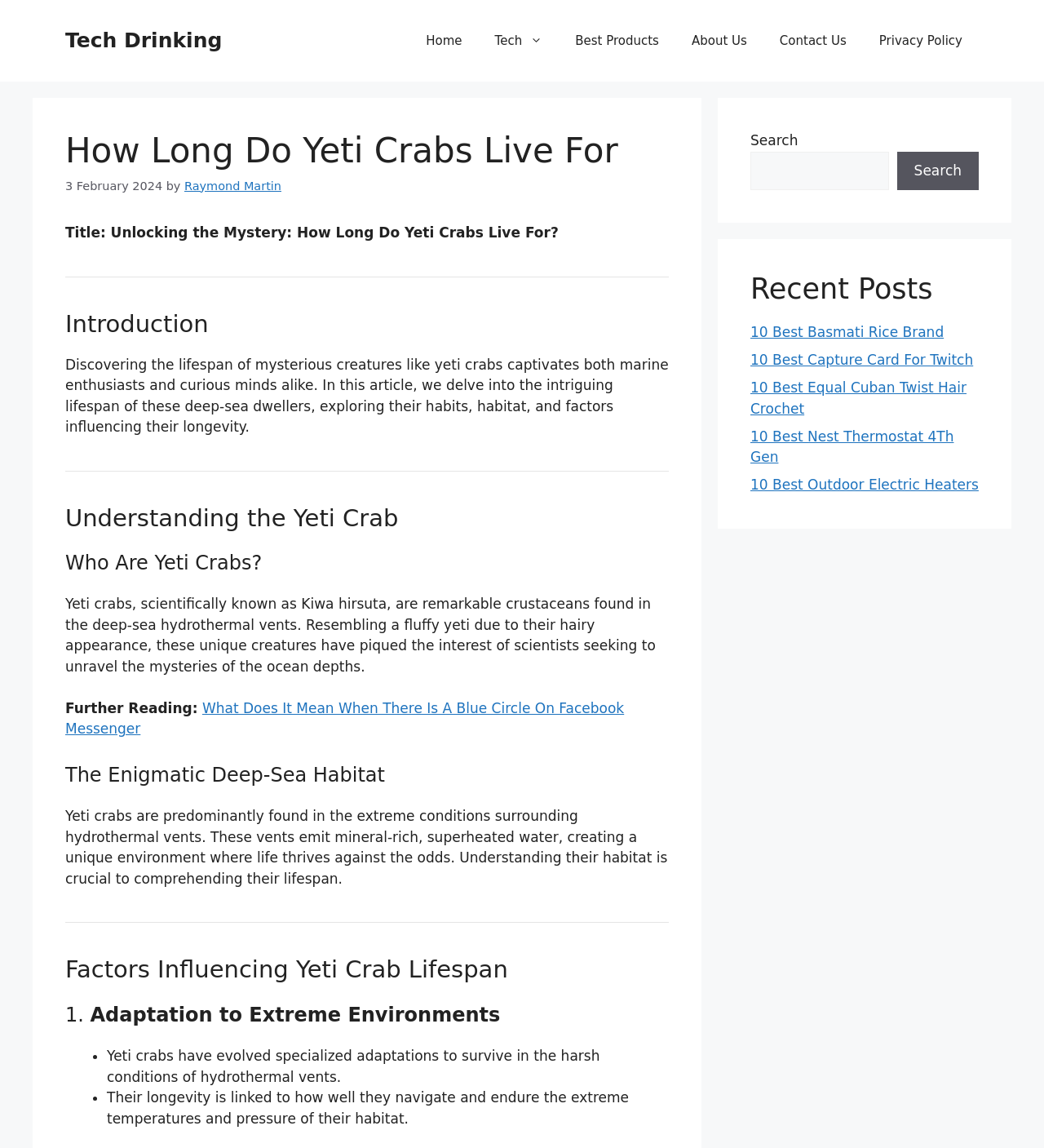Where are yeti crabs predominantly found?
Please give a detailed and thorough answer to the question, covering all relevant points.

According to the article, yeti crabs are predominantly found in the extreme conditions surrounding hydrothermal vents, which emit mineral-rich, superheated water, creating a unique environment where life thrives against the odds.